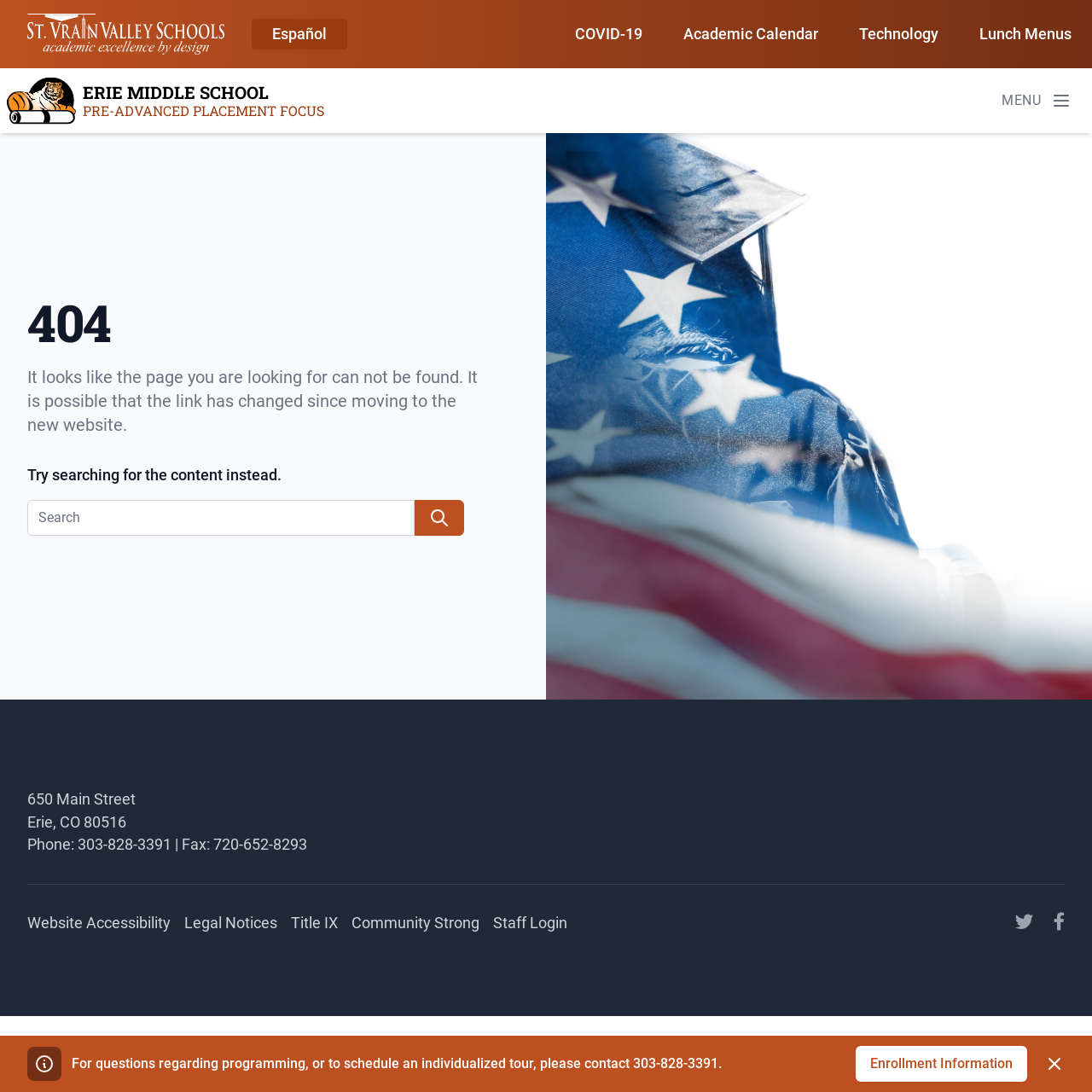Give a complete and precise description of the webpage's appearance.

This webpage is about Erie Middle School, and it appears to be a "Page not found" error page. At the top left corner, there is a link to skip to the content. Next to it, there is a language selection option, currently set to English, with an option to switch to Español. 

On the top right corner, there is a logo of St. Vrain Valley Schools, and a series of links to different pages, including COVID-19, Academic Calendar, Technology, and Lunch Menus. Below these links, there is a logo of Erie Middle School.

The main content of the page is a 404 error message, which states that the page being looked for cannot be found. It suggests searching for the content instead. There is a search bar with a search button and a magnifying glass icon.

At the bottom of the page, there is a footer section with the school's address, phone number, and fax number. There are also links to Facebook, Website Accessibility, Legal Notices, Title IX, Community Strong, and Staff Login.

There are several images on the page, including the school logos, a notification icon, and a few social media icons.